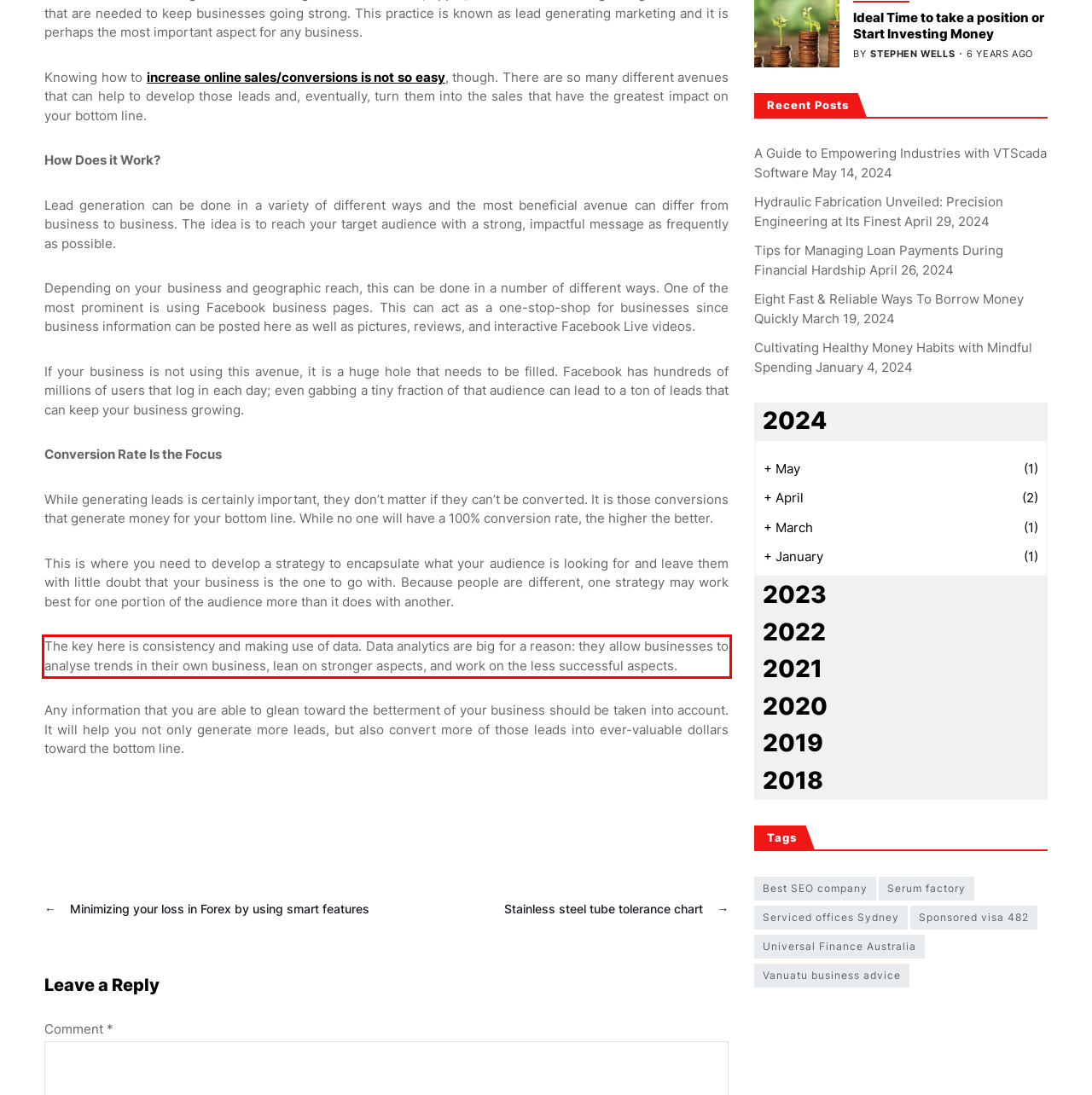You are presented with a webpage screenshot featuring a red bounding box. Perform OCR on the text inside the red bounding box and extract the content.

The key here is consistency and making use of data. Data analytics are big for a reason: they allow businesses to analyse trends in their own business, lean on stronger aspects, and work on the less successful aspects.